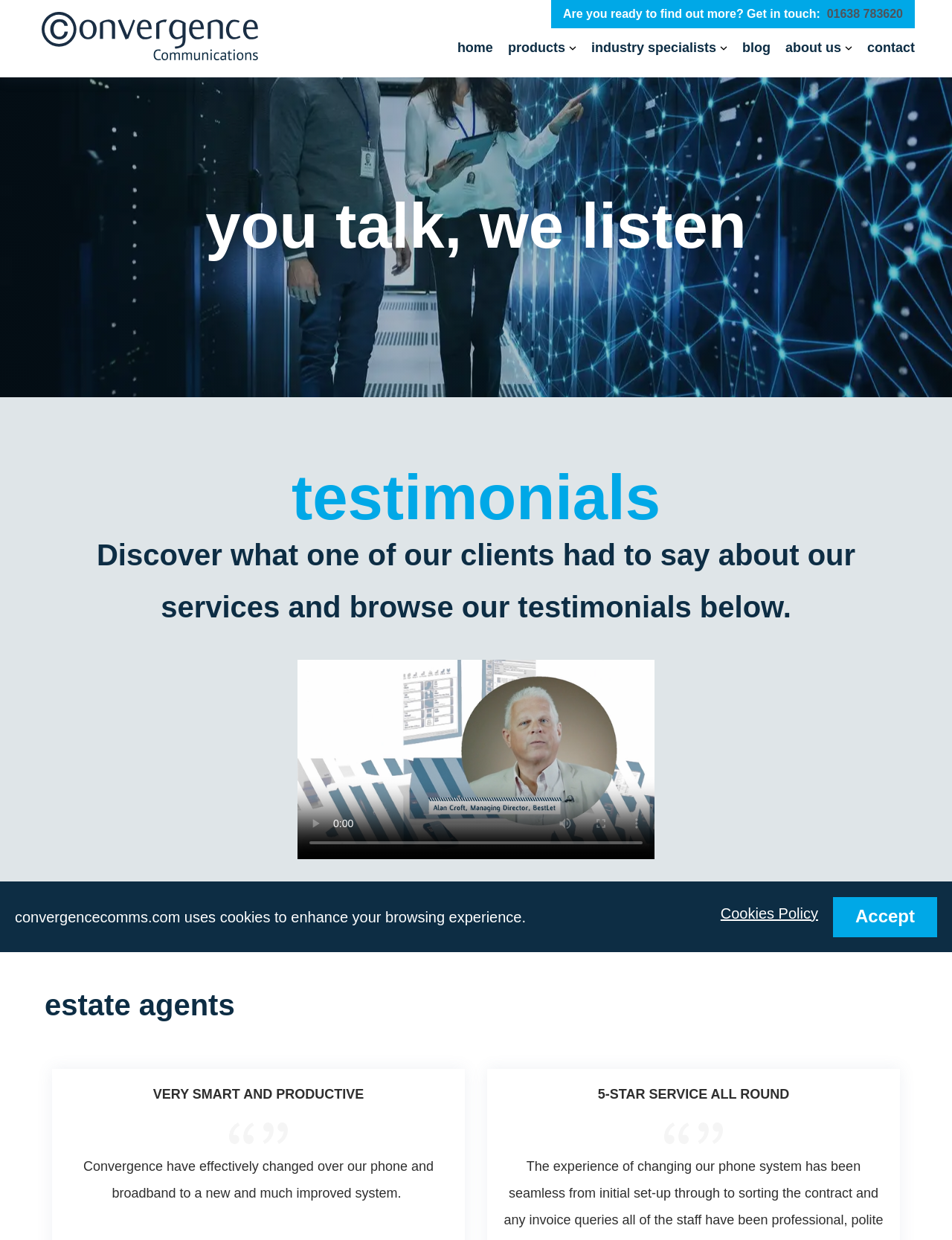Identify the bounding box coordinates for the element you need to click to achieve the following task: "Read the blog". Provide the bounding box coordinates as four float numbers between 0 and 1, in the form [left, top, right, bottom].

[0.772, 0.025, 0.817, 0.052]